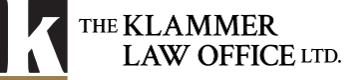What is the initial of the law office's name?
Deliver a detailed and extensive answer to the question.

The answer can be obtained by analyzing the stylized design of the logo, which incorporates the initial 'K' in a professional manner, adding a touch to the visual identity of the firm.